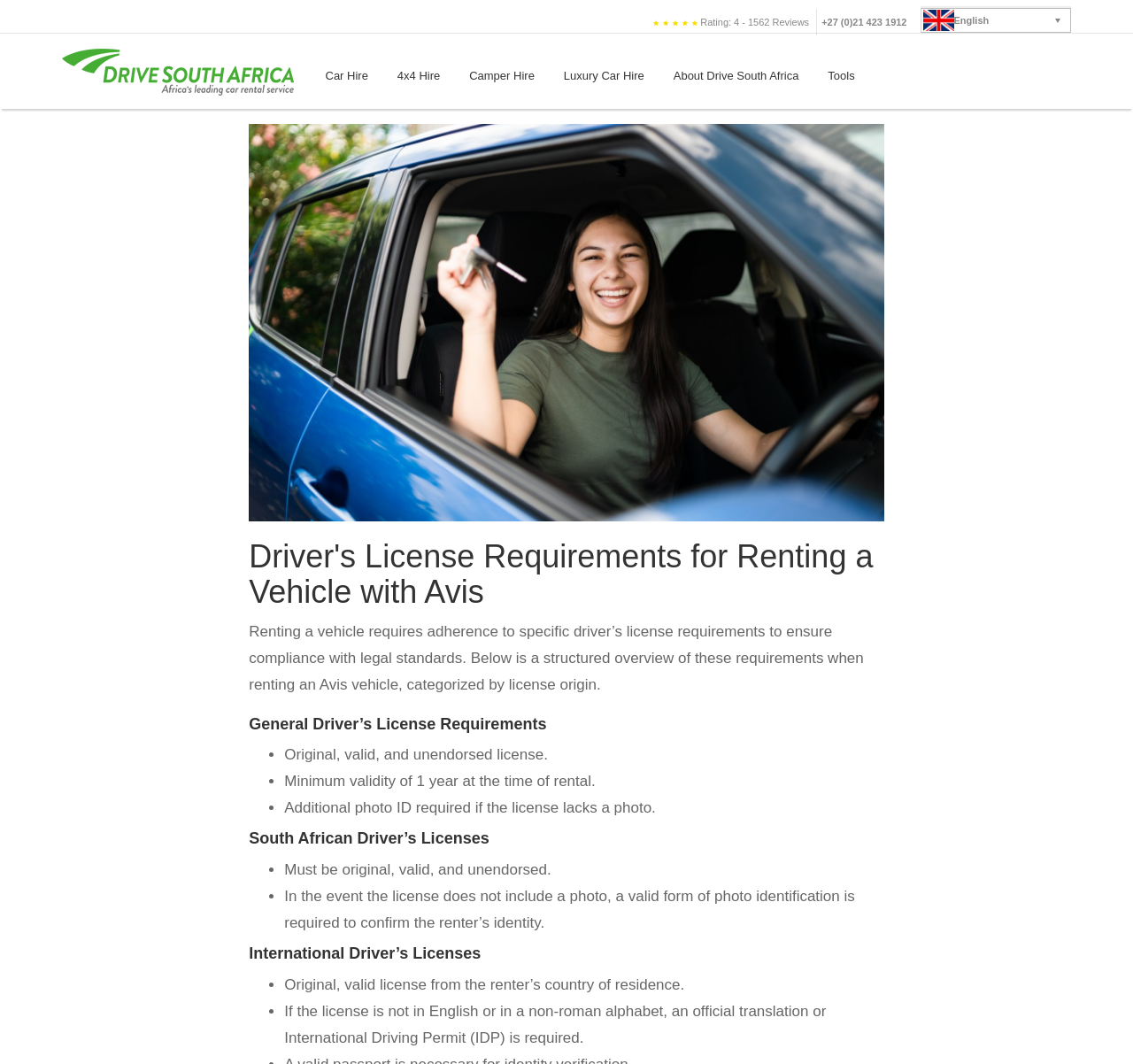Respond with a single word or phrase:
What is the phone number of Drive South Africa?

+27 (0)21 423 1912